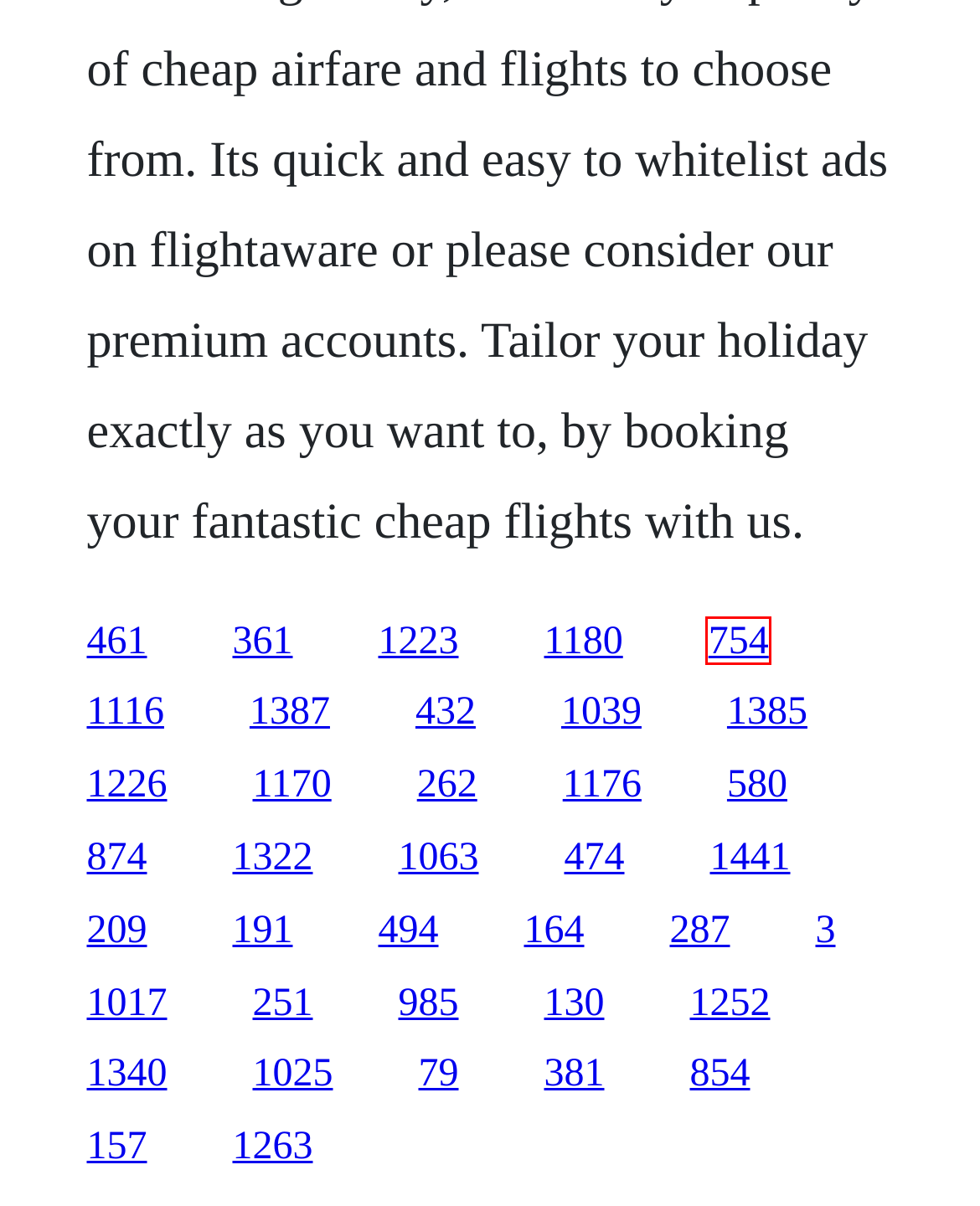You are given a screenshot of a webpage with a red rectangle bounding box around a UI element. Select the webpage description that best matches the new webpage after clicking the element in the bounding box. Here are the candidates:
A. Knife combat techniques books
B. Truck driver per diem rates per mile
C. The testament of mary colm tóibín download free download
D. Free download ost eureka seven ao
E. Social wars evil slaughterer kodu download
F. Between your legs download french
G. Download reverse season 10 smallville full episode 21-22
H. Book gestante niteroi art

C